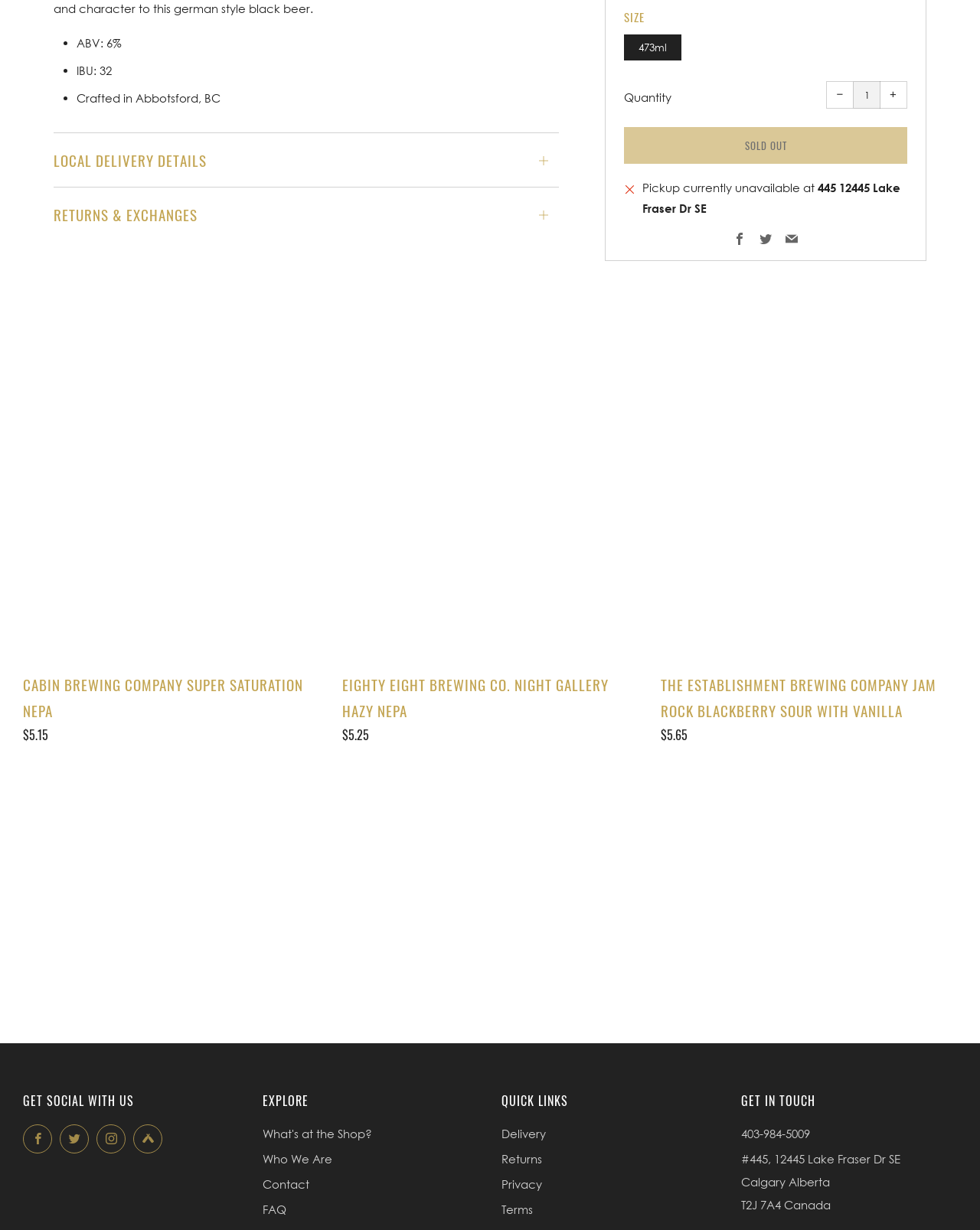Kindly provide the bounding box coordinates of the section you need to click on to fulfill the given instruction: "Get in touch via phone".

[0.756, 0.916, 0.826, 0.927]